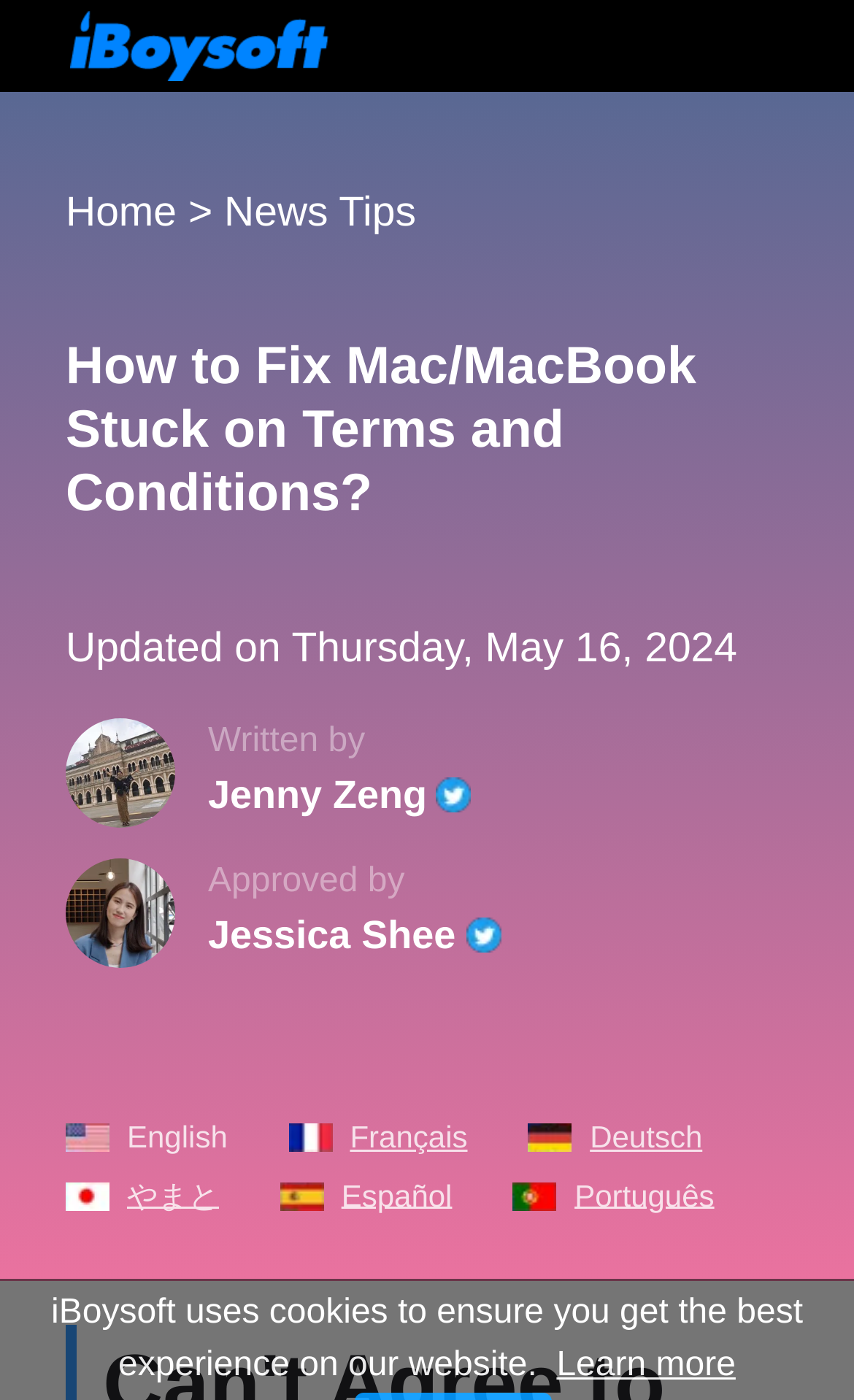What is the main topic of this webpage?
Provide a well-explained and detailed answer to the question.

Based on the webpage content, specifically the StaticText element 'How to Fix Mac/MacBook Stuck on Terms and Conditions?' at coordinates [0.077, 0.241, 0.816, 0.373], it is clear that the main topic of this webpage is to provide a solution to fix Mac or MacBook stuck on Terms and Conditions.